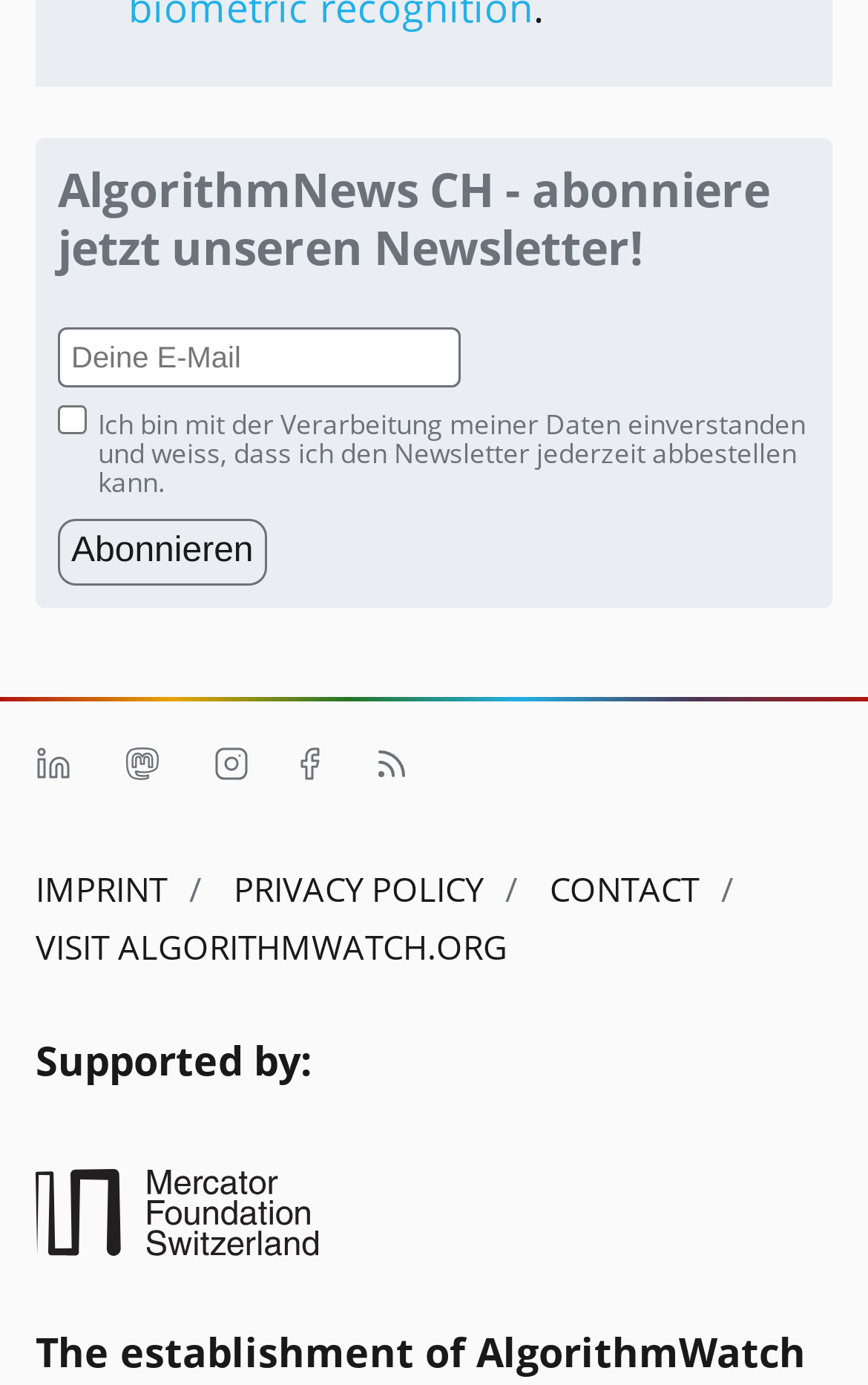Pinpoint the bounding box coordinates of the area that must be clicked to complete this instruction: "Subscribe to the newsletter".

[0.067, 0.374, 0.307, 0.422]